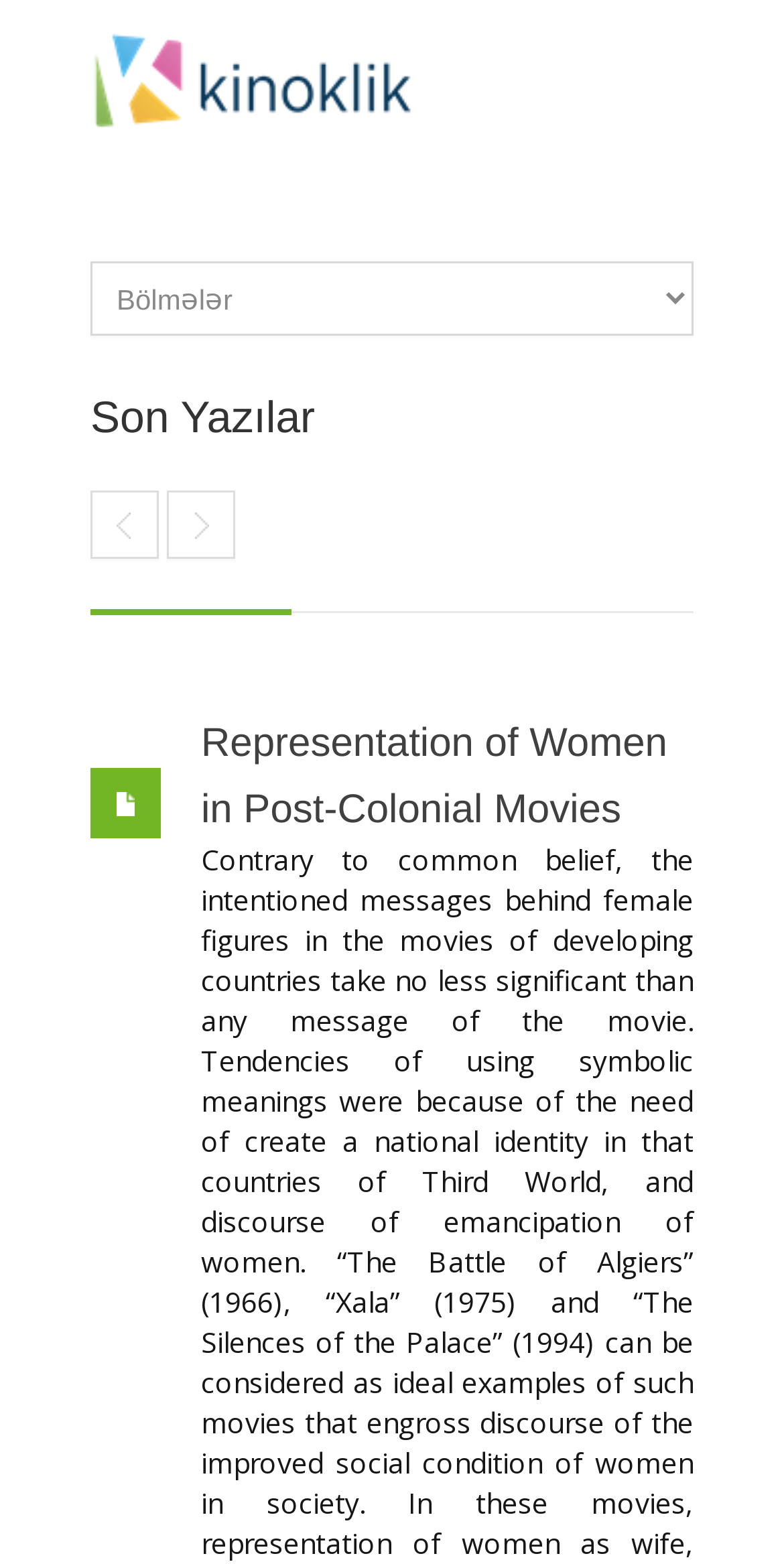Examine the screenshot and answer the question in as much detail as possible: What is the title of the first article?

The title of the first article is located below the category heading, and it is a link element with the text 'Agora – Filosof Qadın – İskəndəriyyəli Hepatiya'.